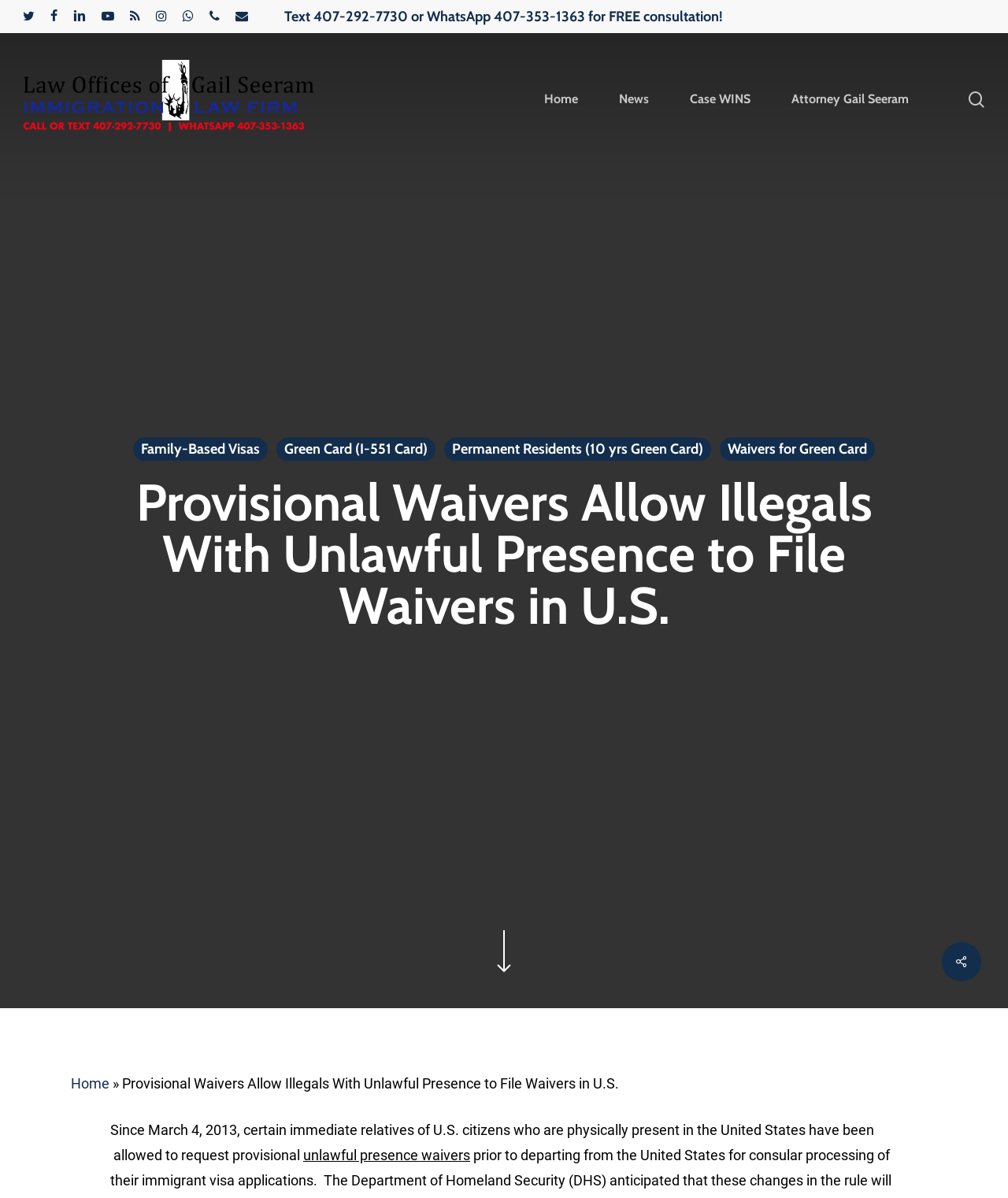Identify the bounding box coordinates for the region of the element that should be clicked to carry out the instruction: "Search for something". The bounding box coordinates should be four float numbers between 0 and 1, i.e., [left, top, right, bottom].

[0.07, 0.048, 0.93, 0.098]